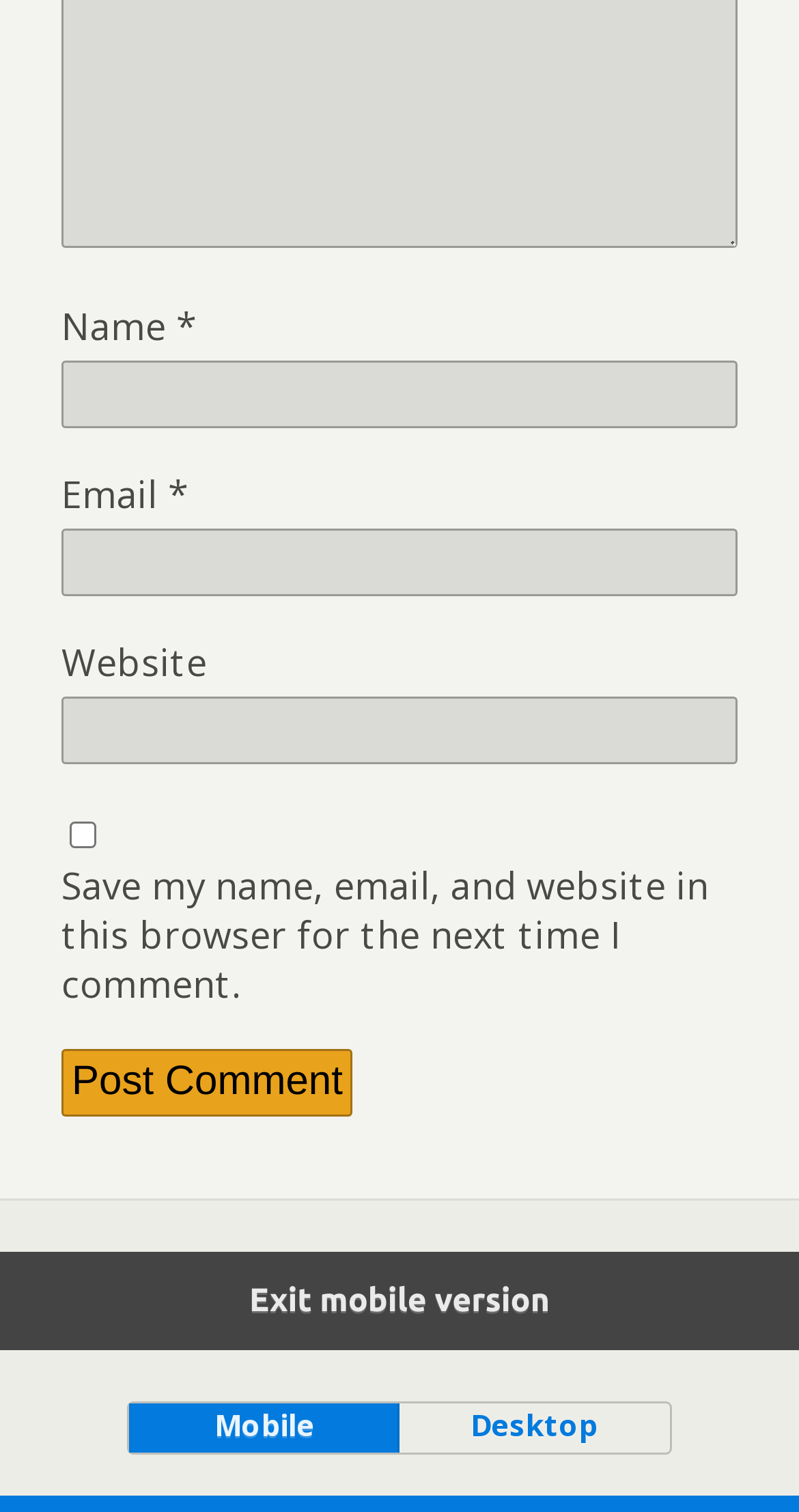Could you locate the bounding box coordinates for the section that should be clicked to accomplish this task: "Click the Post Comment button".

[0.077, 0.694, 0.442, 0.739]